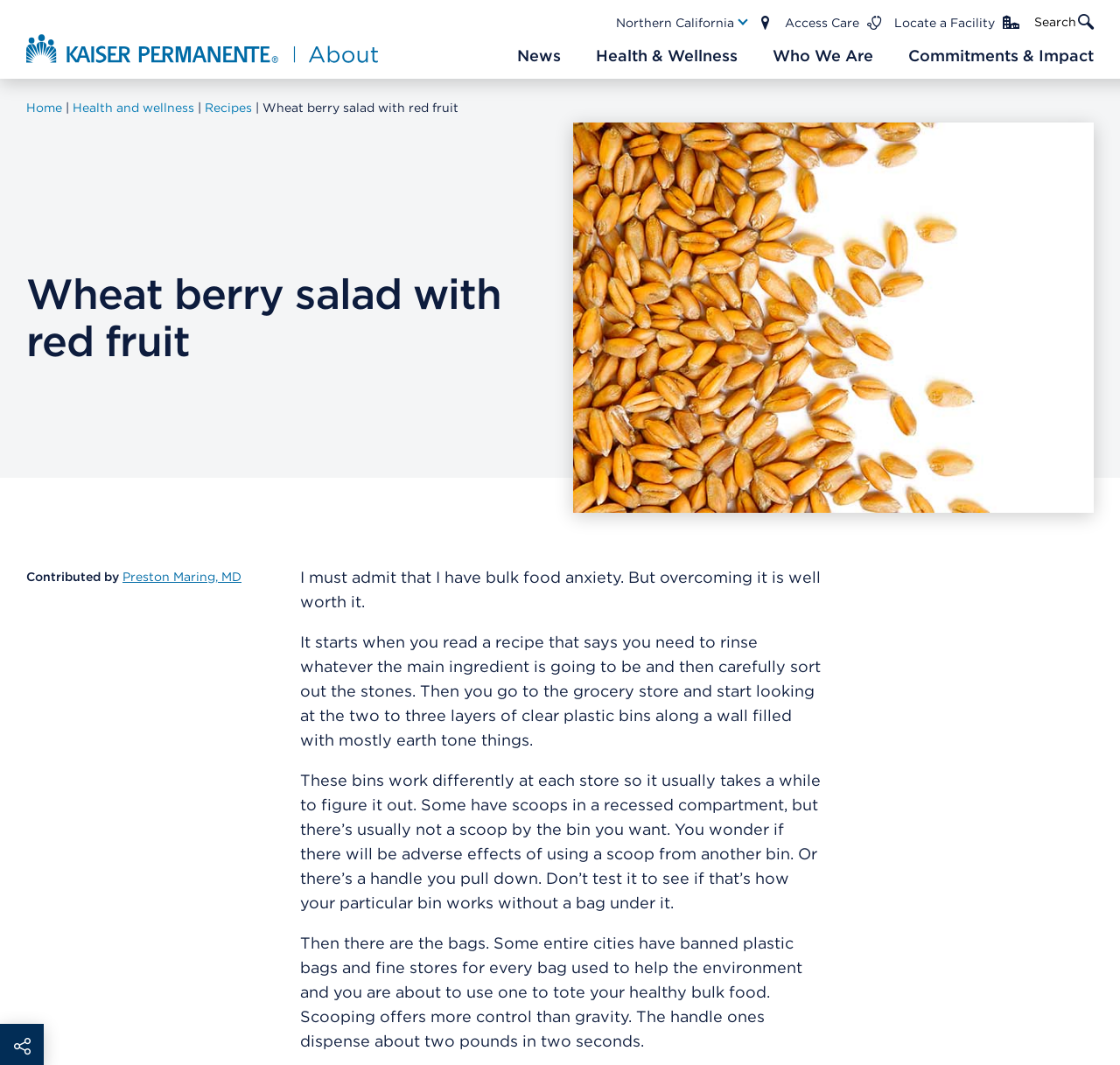Please reply to the following question with a single word or a short phrase:
What is the purpose of the recipe?

Healthy eating